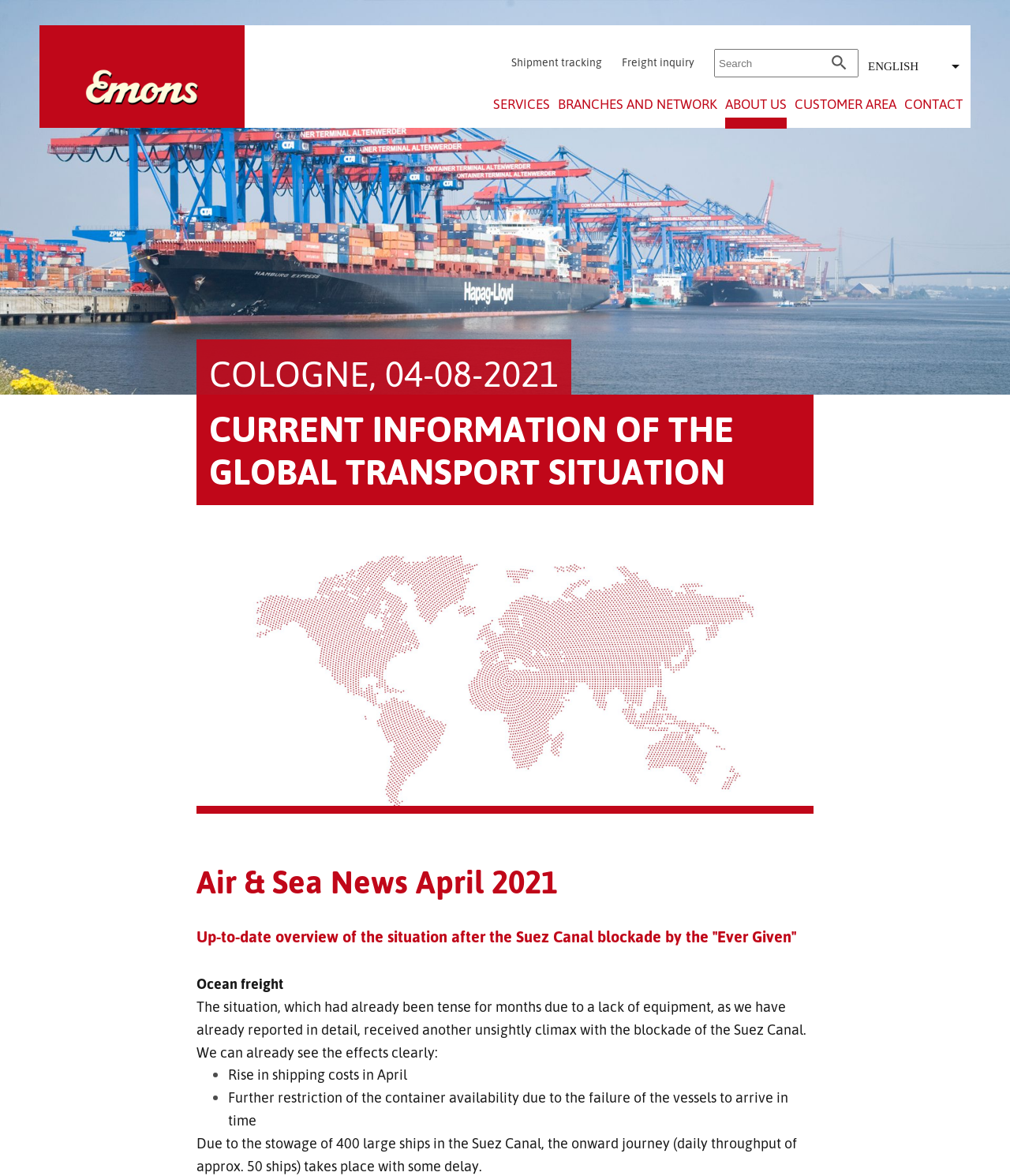Identify the bounding box for the given UI element using the description provided. Coordinates should be in the format (top-left x, top-left y, bottom-right x, bottom-right y) and must be between 0 and 1. Here is the description: Detail settings

[0.549, 0.813, 0.691, 0.843]